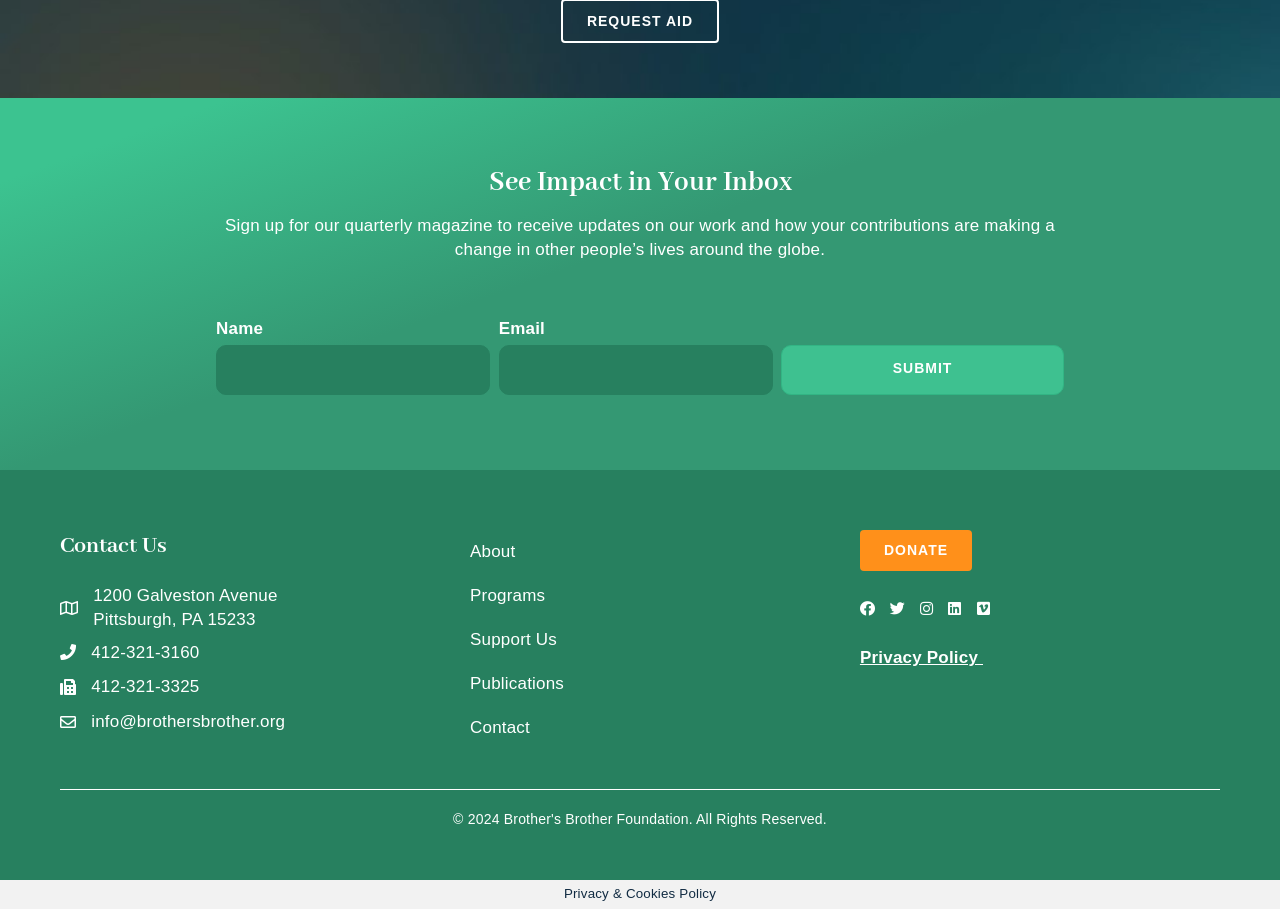Could you provide the bounding box coordinates for the portion of the screen to click to complete this instruction: "Enter your name"?

[0.169, 0.38, 0.383, 0.435]